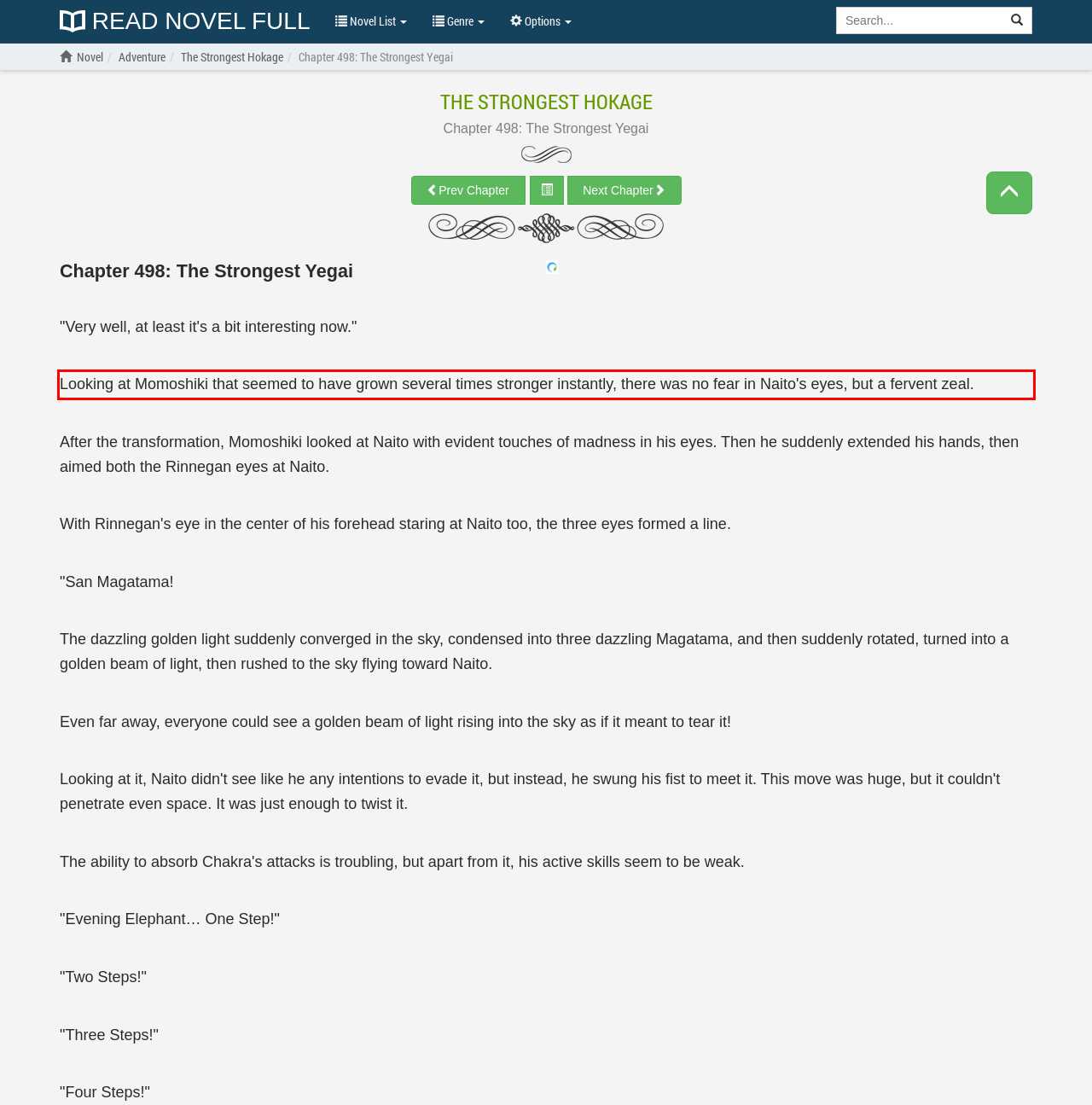Given a webpage screenshot, locate the red bounding box and extract the text content found inside it.

Looking at Momoshiki that seemed to have grown several times stronger instantly, there was no fear in Naito's eyes, but a fervent zeal.